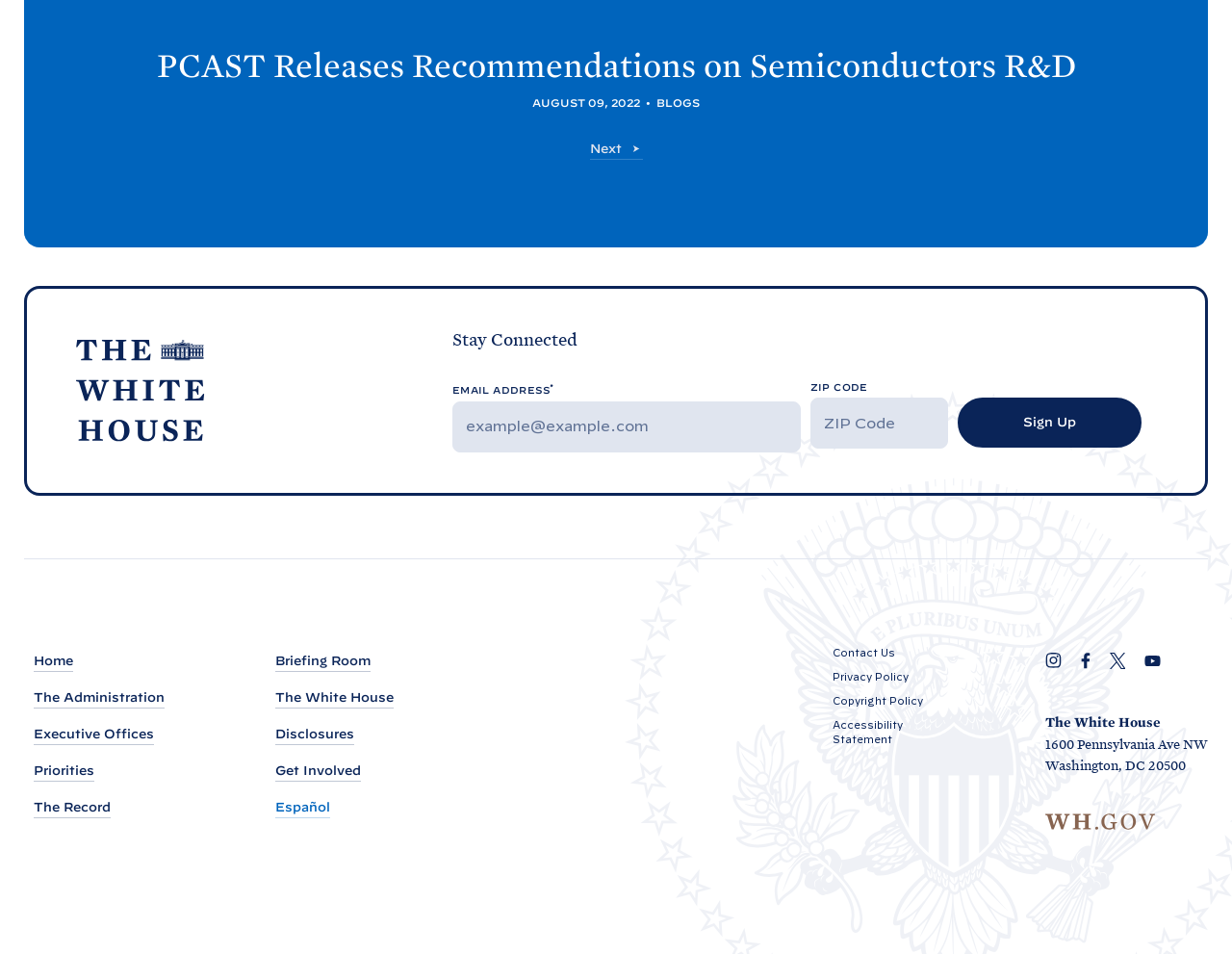What is the purpose of the 'Sign Up' button?
Give a thorough and detailed response to the question.

The 'Sign Up' button is located within a group element with the label 'SIGN UP' and has two required textboxes for 'EMAIL ADDRESS' and 'ZIP CODE'. This suggests that the button is used to sign up for a newsletter or subscription service.